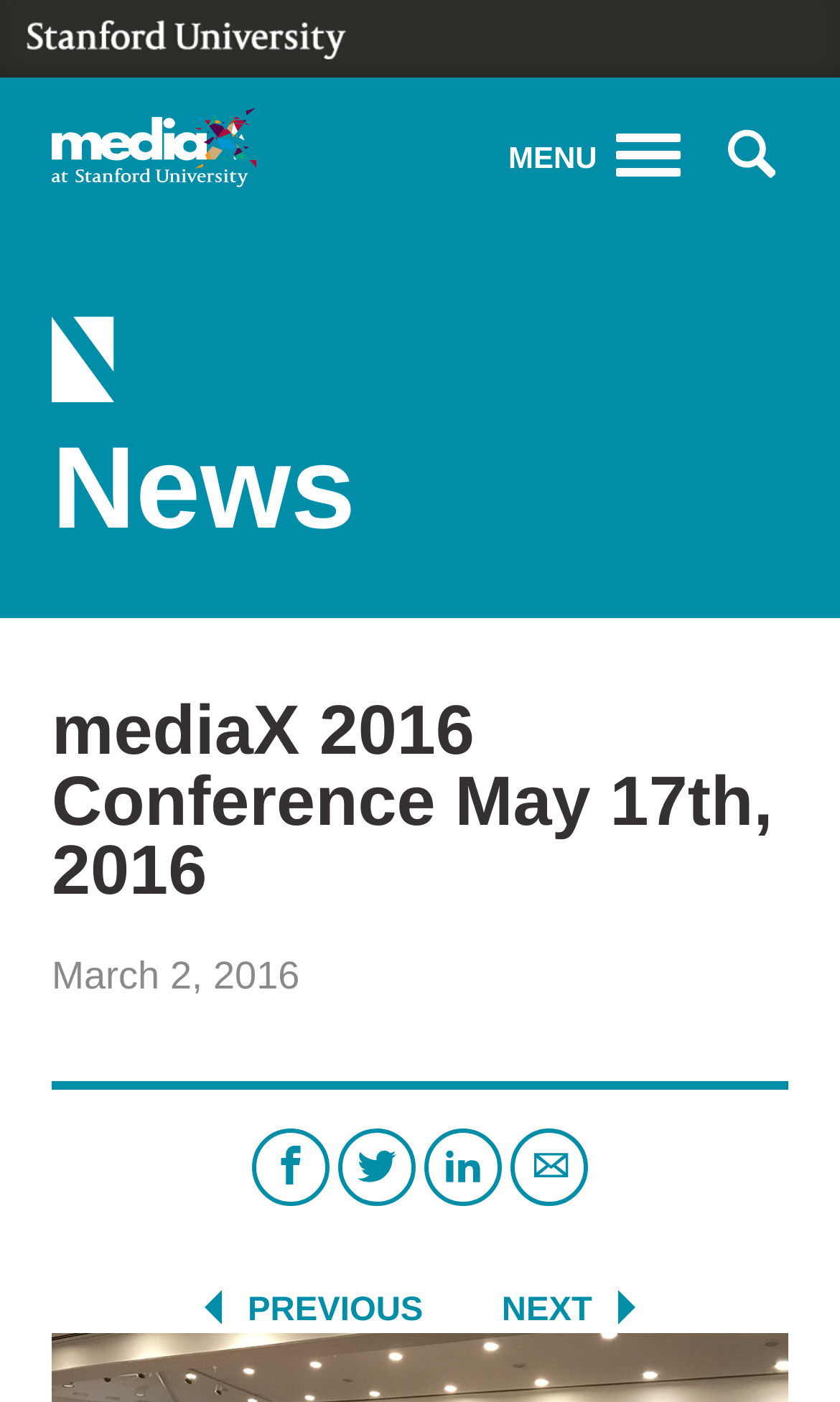How many social media links are present?
From the details in the image, answer the question comprehensively.

The social media links are present in the middle of the webpage, and they are represented by icons of Facebook, Twitter, and LinkedIn. Each of these icons is a link, and they are arranged horizontally next to each other.